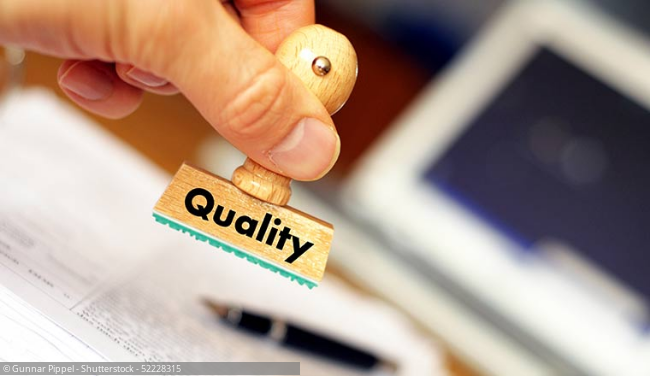Refer to the image and provide an in-depth answer to the question:
Who is the photographer of the image?

The caption credits the photograph to Gunnar Pippel from Shutterstock, indicating that he is the photographer of the image.